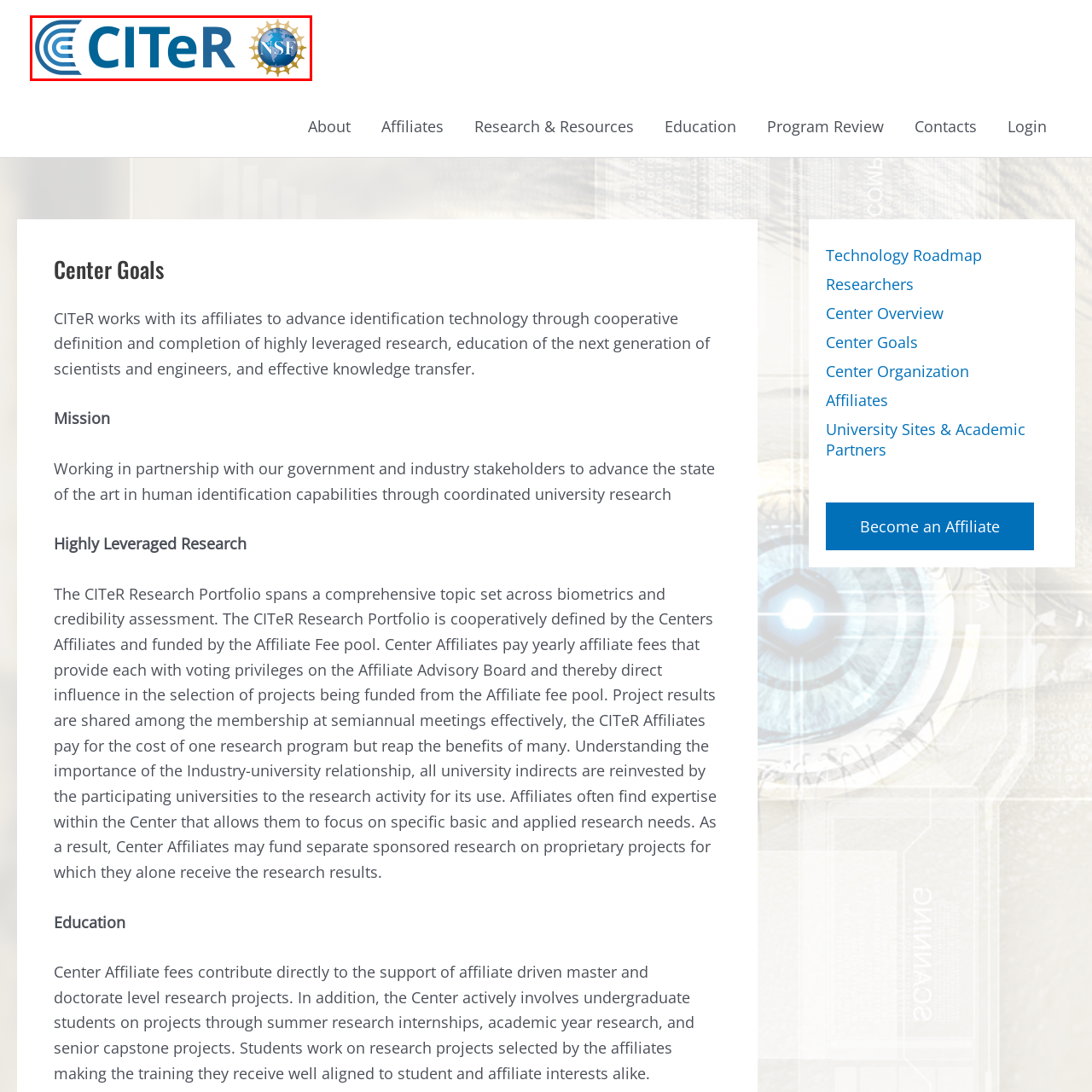Look at the image inside the red box and answer the question with a single word or phrase:
What is surrounding the globe in the NSF logo?

A gear